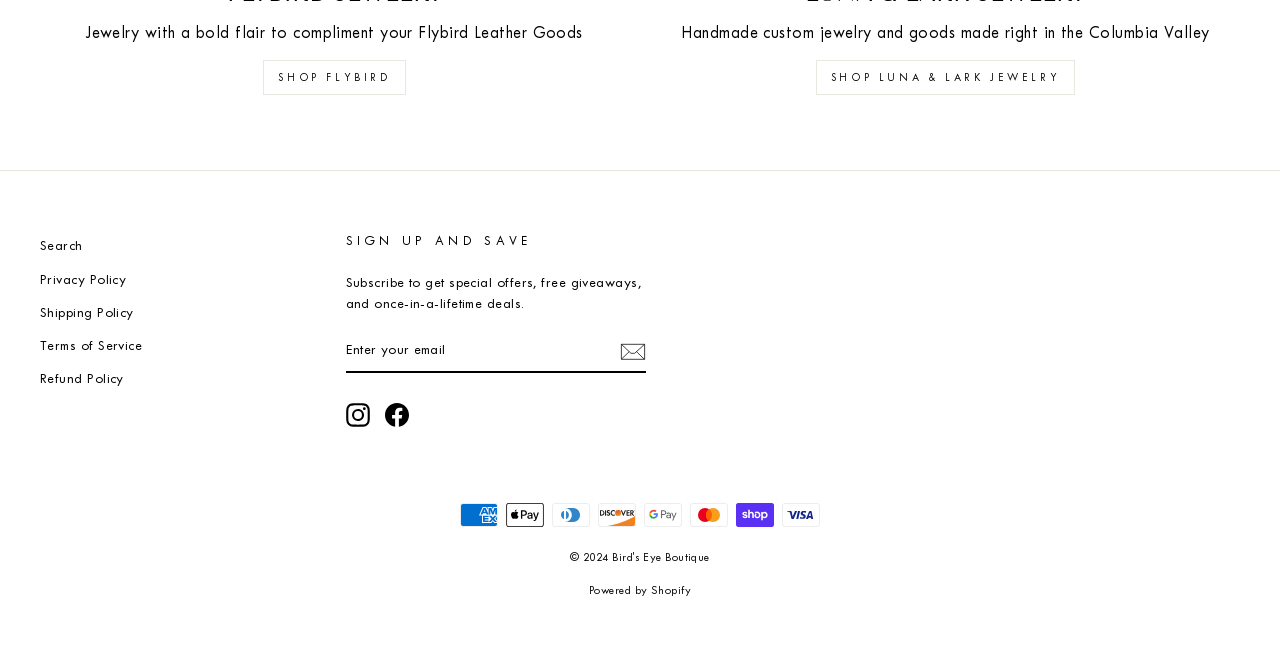Give a one-word or one-phrase response to the question:
What payment methods are accepted on this website?

Multiple payment methods